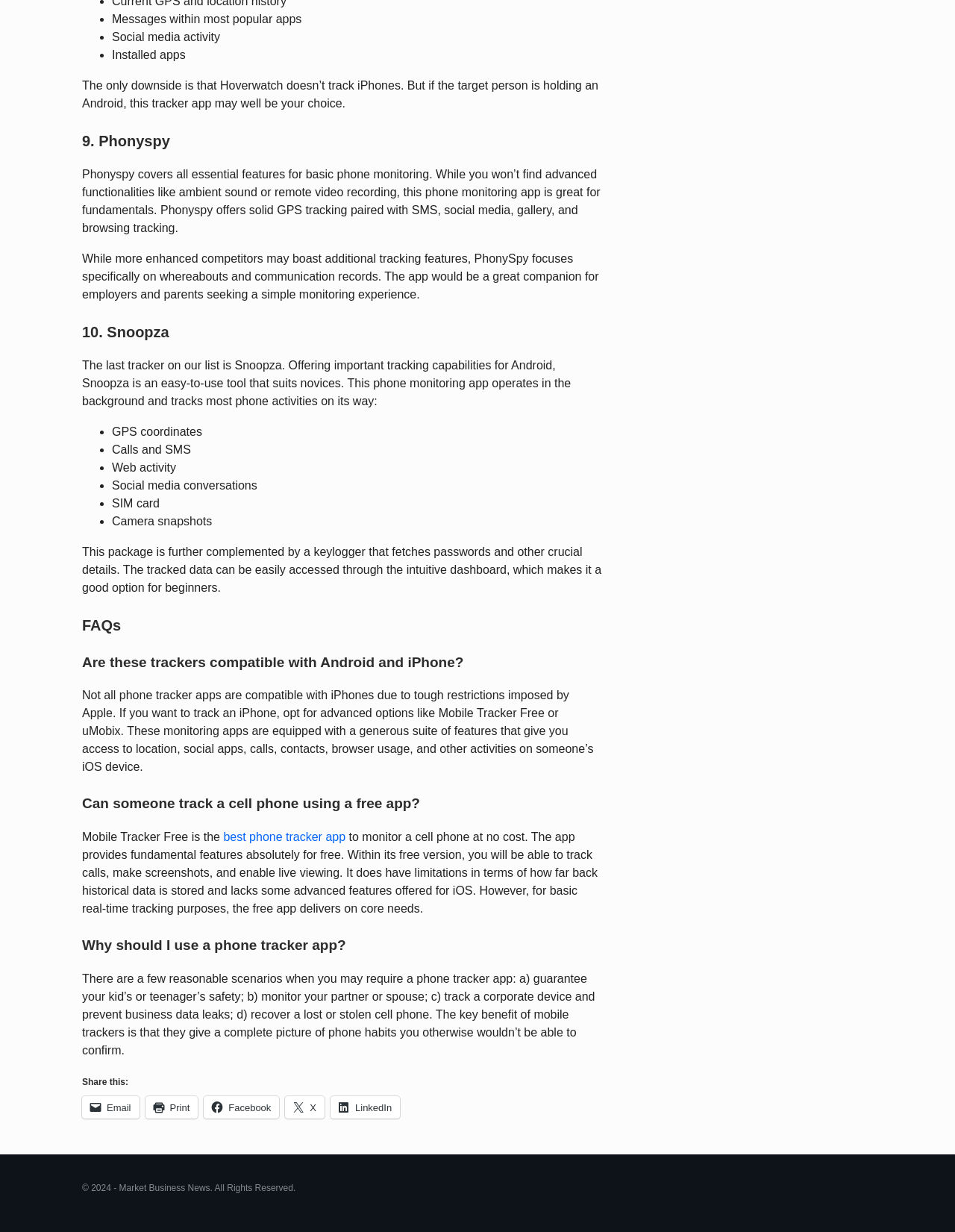What is the ninth phone tracker app mentioned?
Based on the image, answer the question with a single word or brief phrase.

Phonyspy